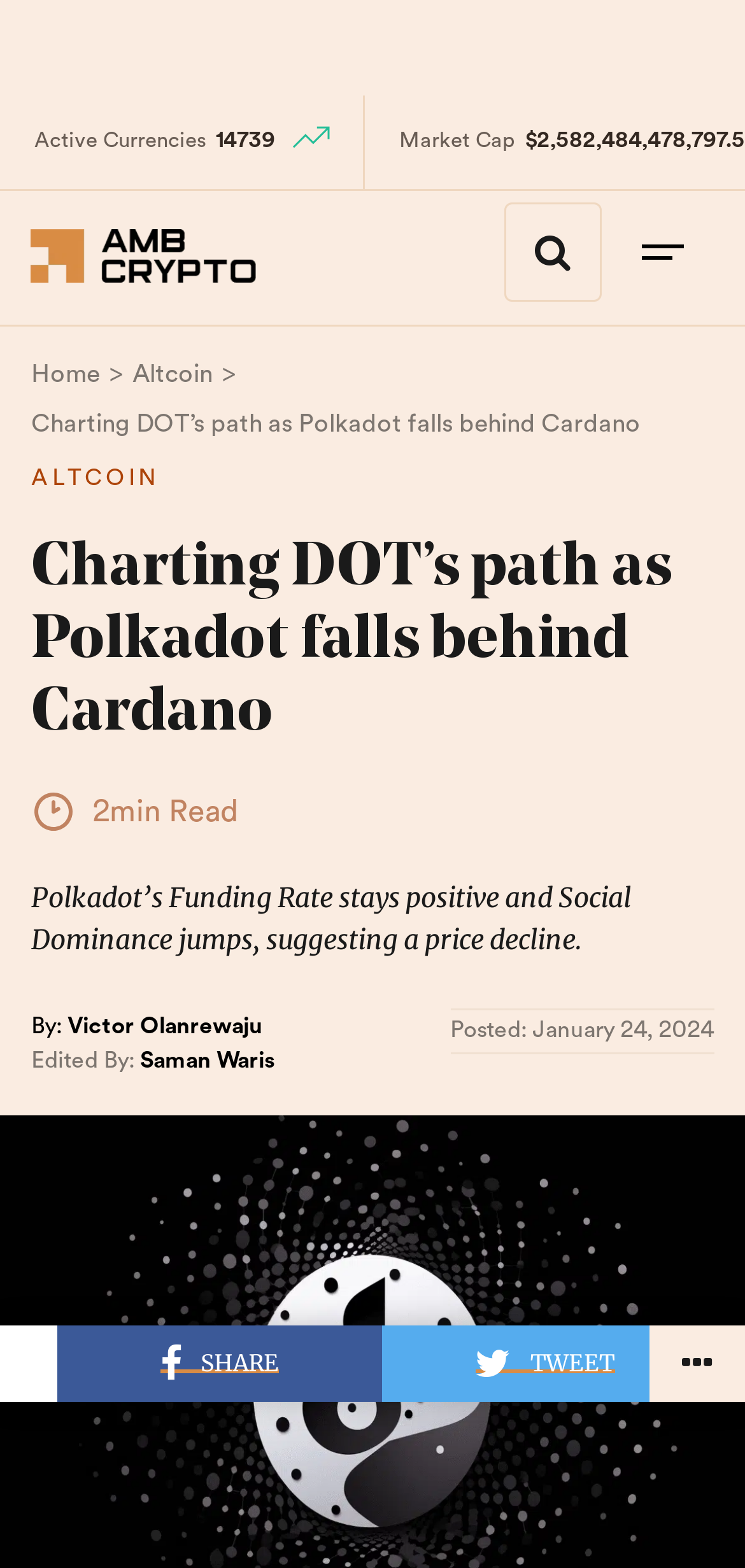Please find the bounding box for the following UI element description. Provide the coordinates in (top-left x, top-left y, bottom-right x, bottom-right y) format, with values between 0 and 1: Victor Olanrewaju

[0.09, 0.648, 0.352, 0.663]